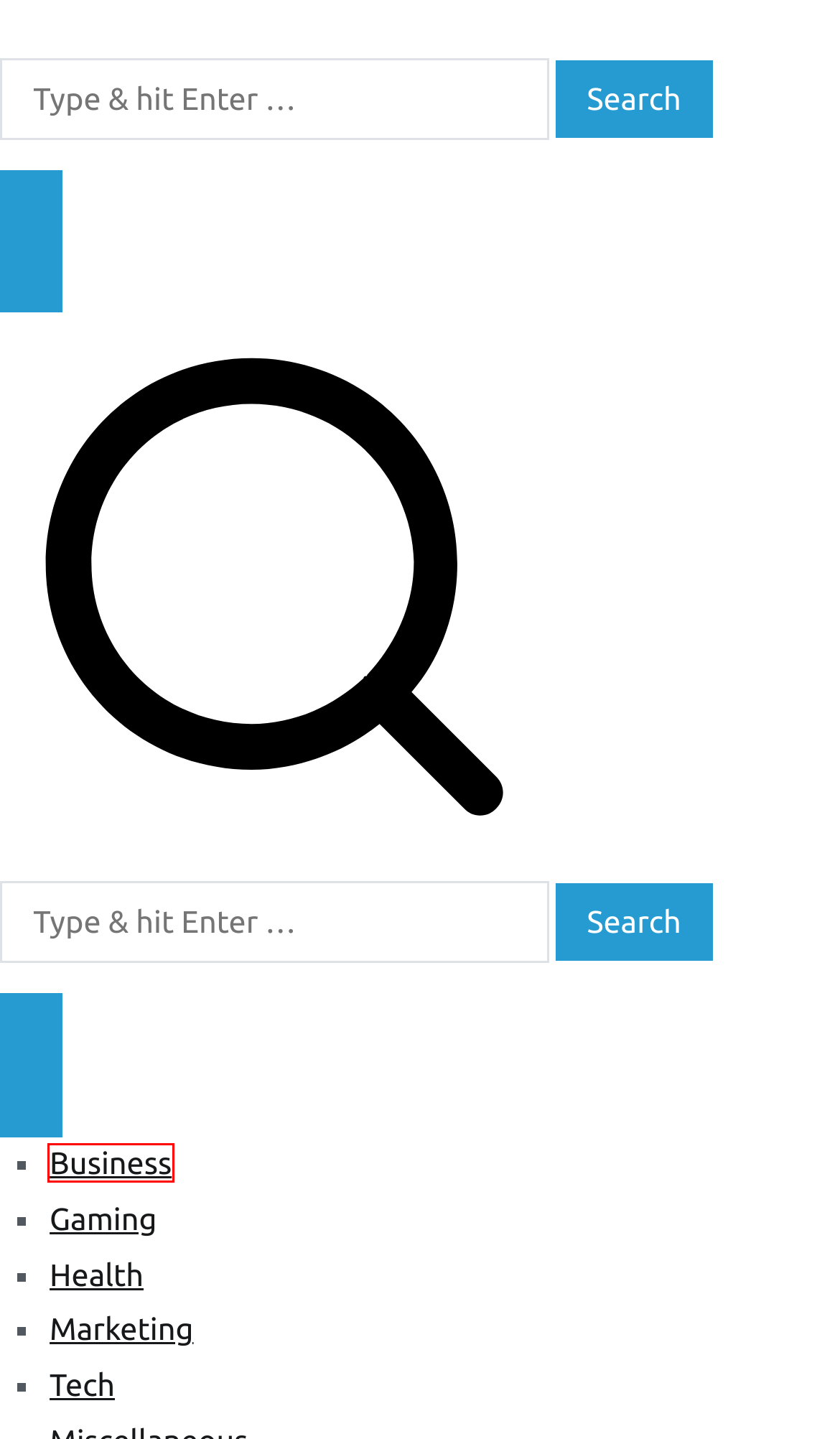You’re provided with a screenshot of a webpage that has a red bounding box around an element. Choose the best matching webpage description for the new page after clicking the element in the red box. The options are:
A. Marketing – Delta P0rterc Able
B. Tech – Delta P0rterc Able
C. Blog Tool, Publishing Platform, and CMS – WordPress.org
D. admin – Delta P0rterc Able
E. Gaming – Delta P0rterc Able
F. Friday Night Poker Game – Casino Night At Home, Church Or Nearby Fire House – Delta P0rterc Able
G. Health – Delta P0rterc Able
H. Business – Delta P0rterc Able

H